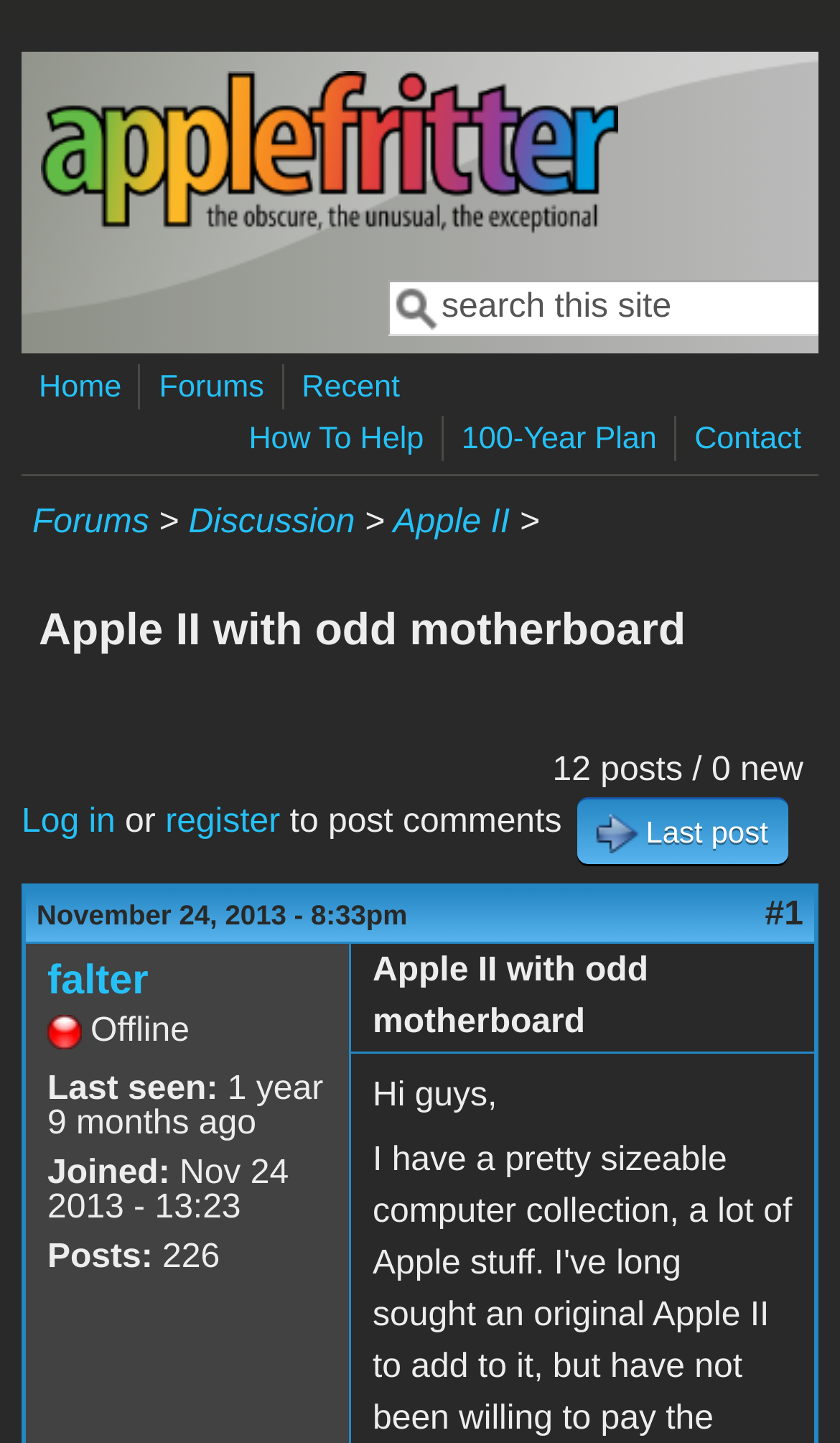Identify the bounding box coordinates of the part that should be clicked to carry out this instruction: "Search this site".

[0.462, 0.218, 0.773, 0.22]